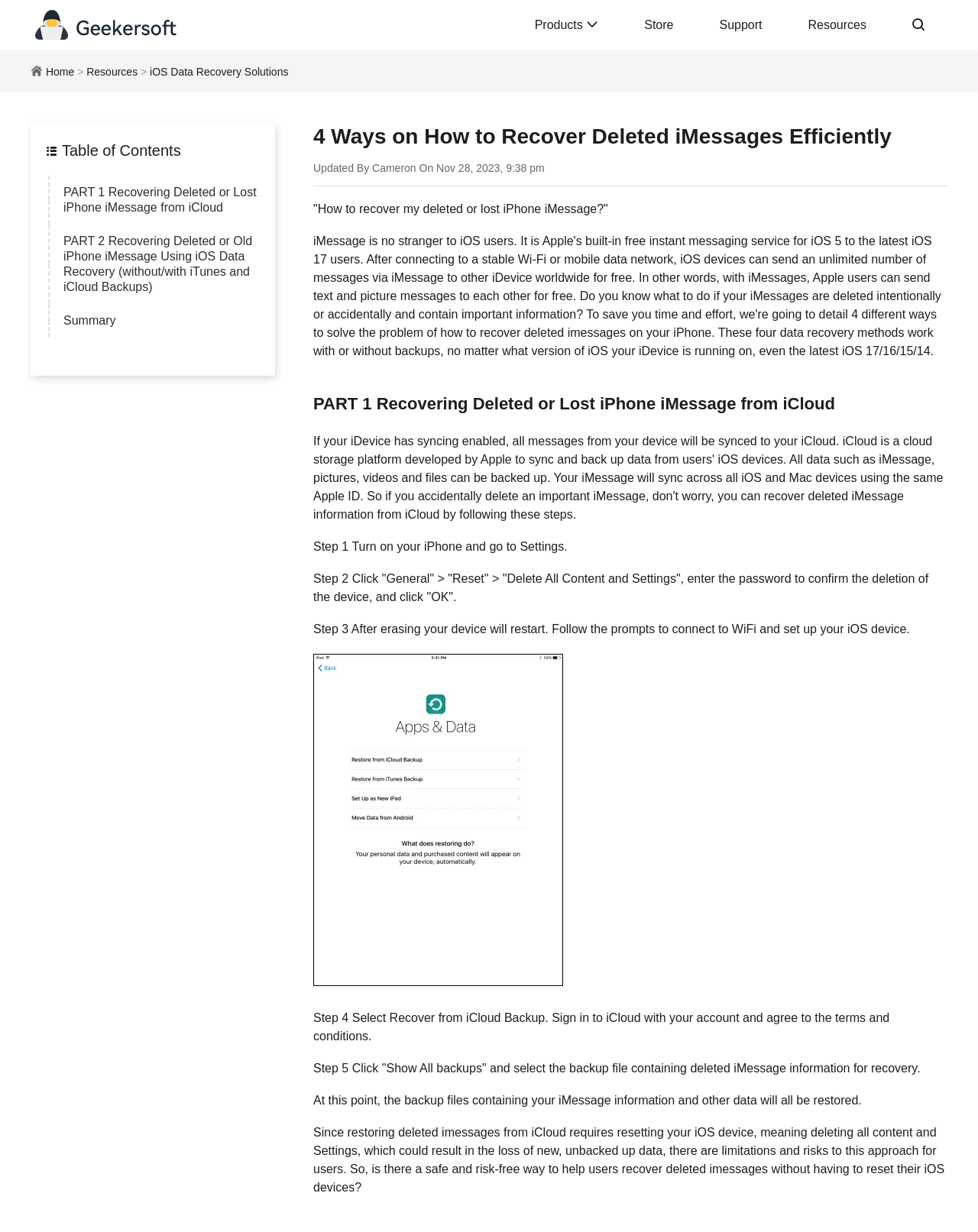Describe the entire webpage, focusing on both content and design.

The webpage is about recovering deleted iMessages on an iPhone, with a focus on four different methods. At the top, there is a logo of "Geekersoft" with a link to the website, accompanied by a navigation menu with links to "Products", "Store", "Support", and "Resources". Below the navigation menu, there is a link to the "Home" page and a breadcrumb trail with links to "Resources" and "iOS Data Recovery Solutions".

The main content of the webpage is divided into sections, with a table of contents at the top that links to different parts of the article. The first section, "PART 1 Recovering Deleted or Lost iPhone iMessage from iCloud", provides a step-by-step guide on how to recover deleted iMessages from iCloud backup. The section includes five steps, each with a brief description and an image illustrating the process.

The article also includes a summary and a heading that reads "4 Ways on How to Recover Deleted iMessages Efficiently". There is a note at the top of the page indicating that the article was updated by Cameron on November 28, 2023. The webpage has a total of four links to different parts of the article, and several static text elements that provide instructions and explanations.